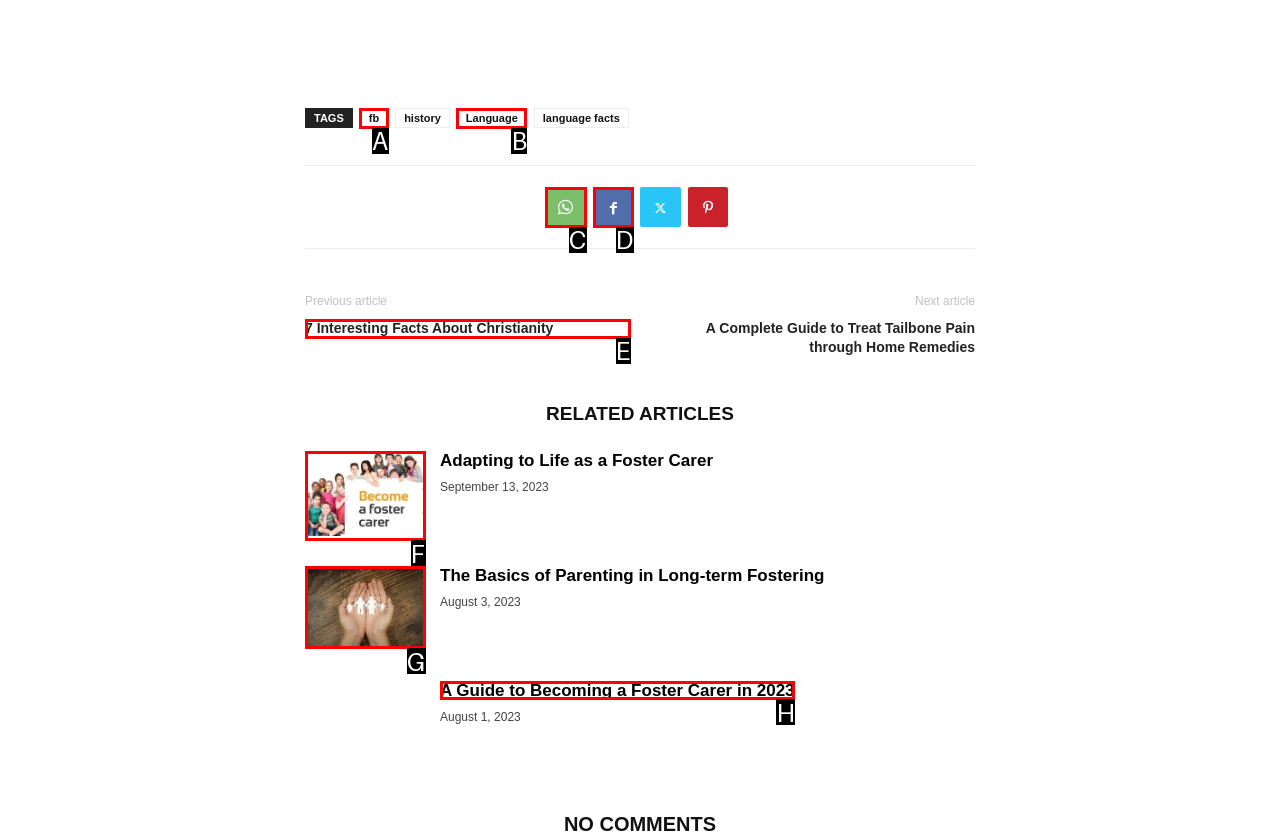Tell me which option I should click to complete the following task: explore the guide to becoming a foster carer Answer with the option's letter from the given choices directly.

H